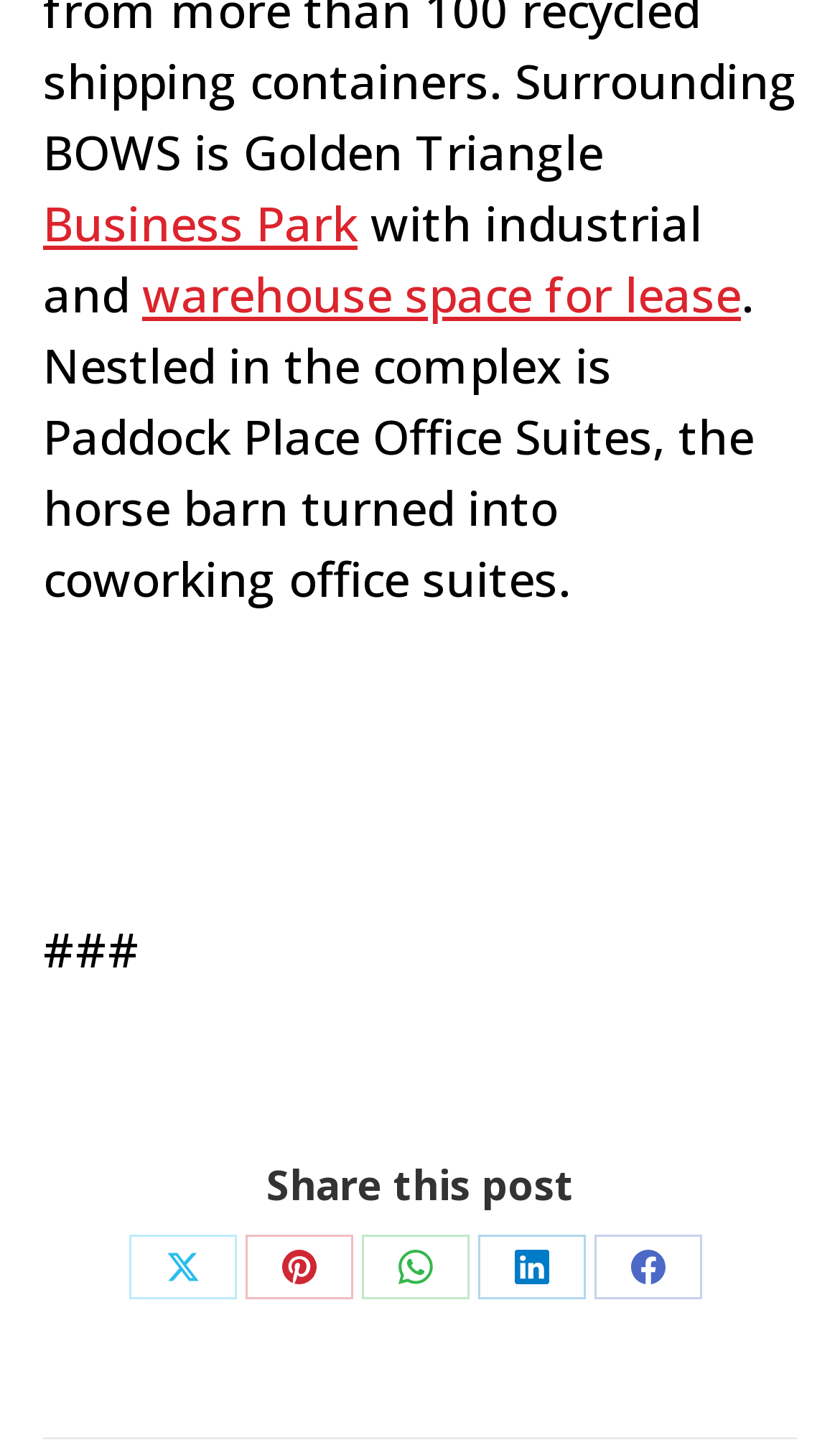What is the purpose of Paddock Place Office Suites?
Look at the screenshot and give a one-word or phrase answer.

coworking office suites